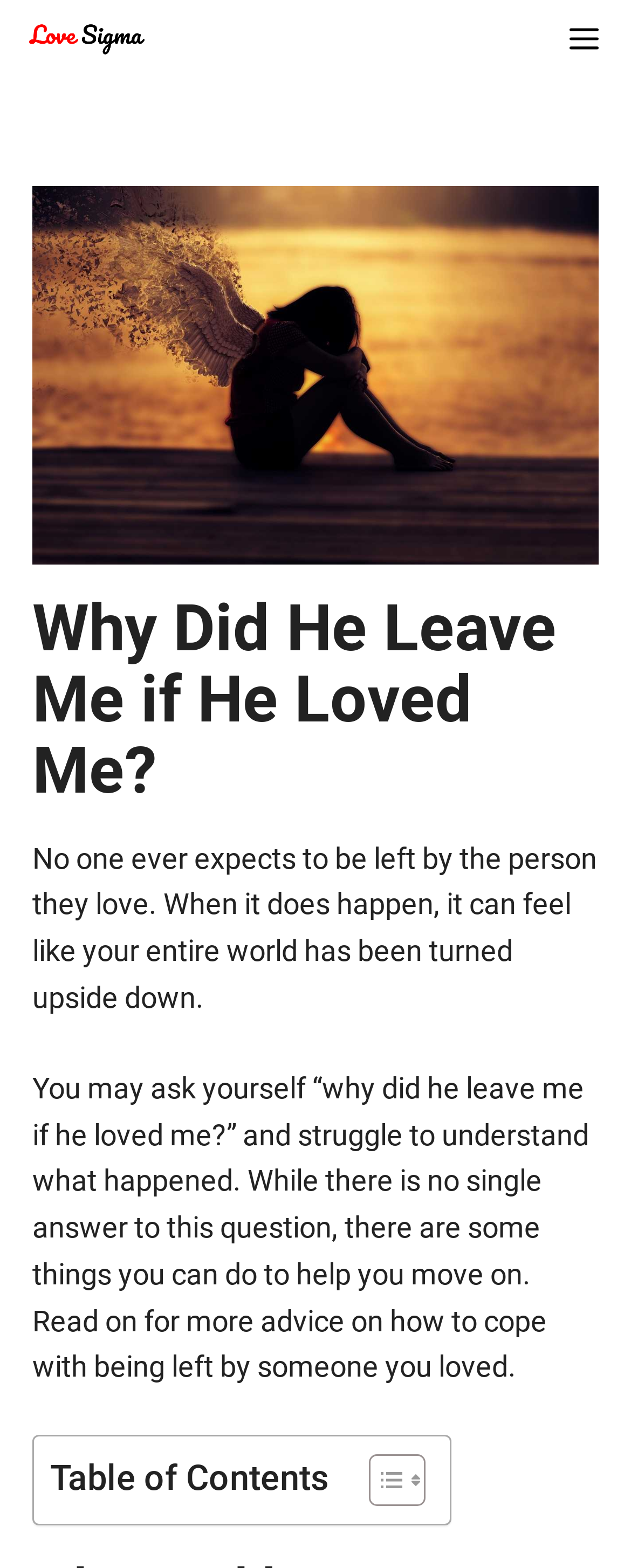Utilize the details in the image to thoroughly answer the following question: What is the purpose of the 'Menu' button?

The 'Menu' button is located at the top right corner of the webpage, and it is labeled as 'Menu' with an expanded property set to False. This suggests that it controls the mobile menu, which is not currently expanded.